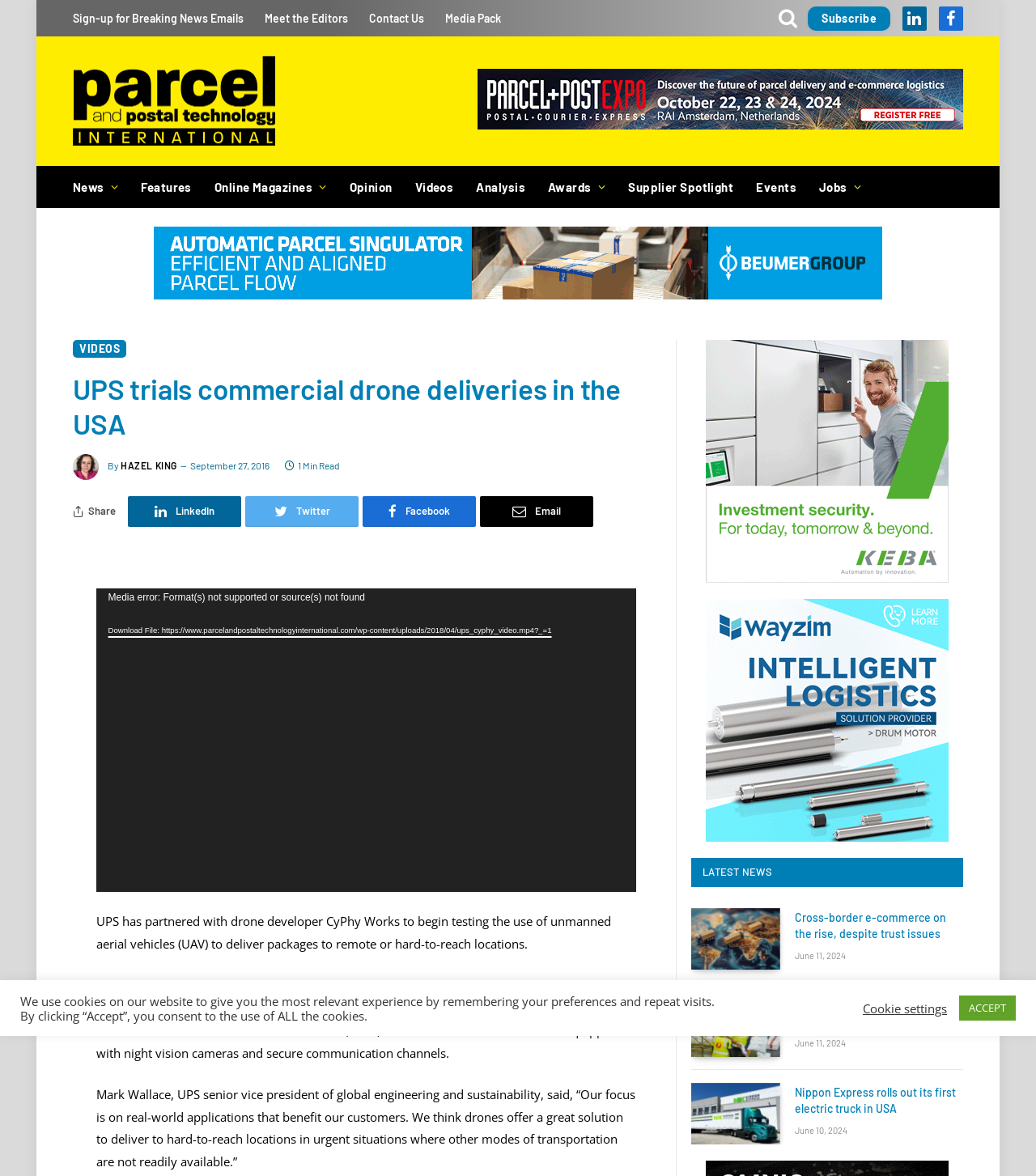Locate the bounding box coordinates of the element that should be clicked to fulfill the instruction: "Click on the 'Meet the Editors' link".

[0.245, 0.0, 0.346, 0.031]